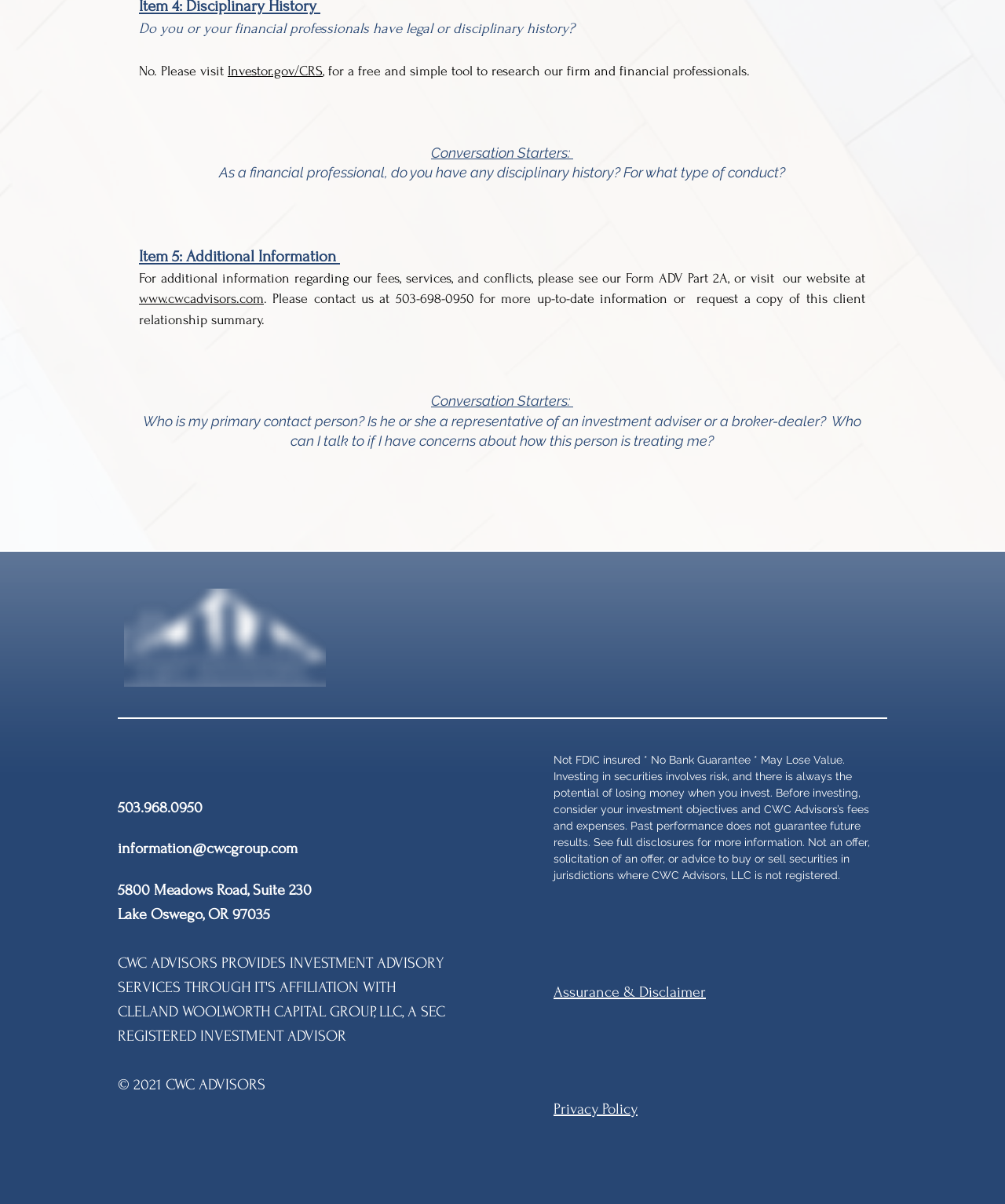Use a single word or phrase to answer this question: 
What is the name of the company?

CWC Advisors